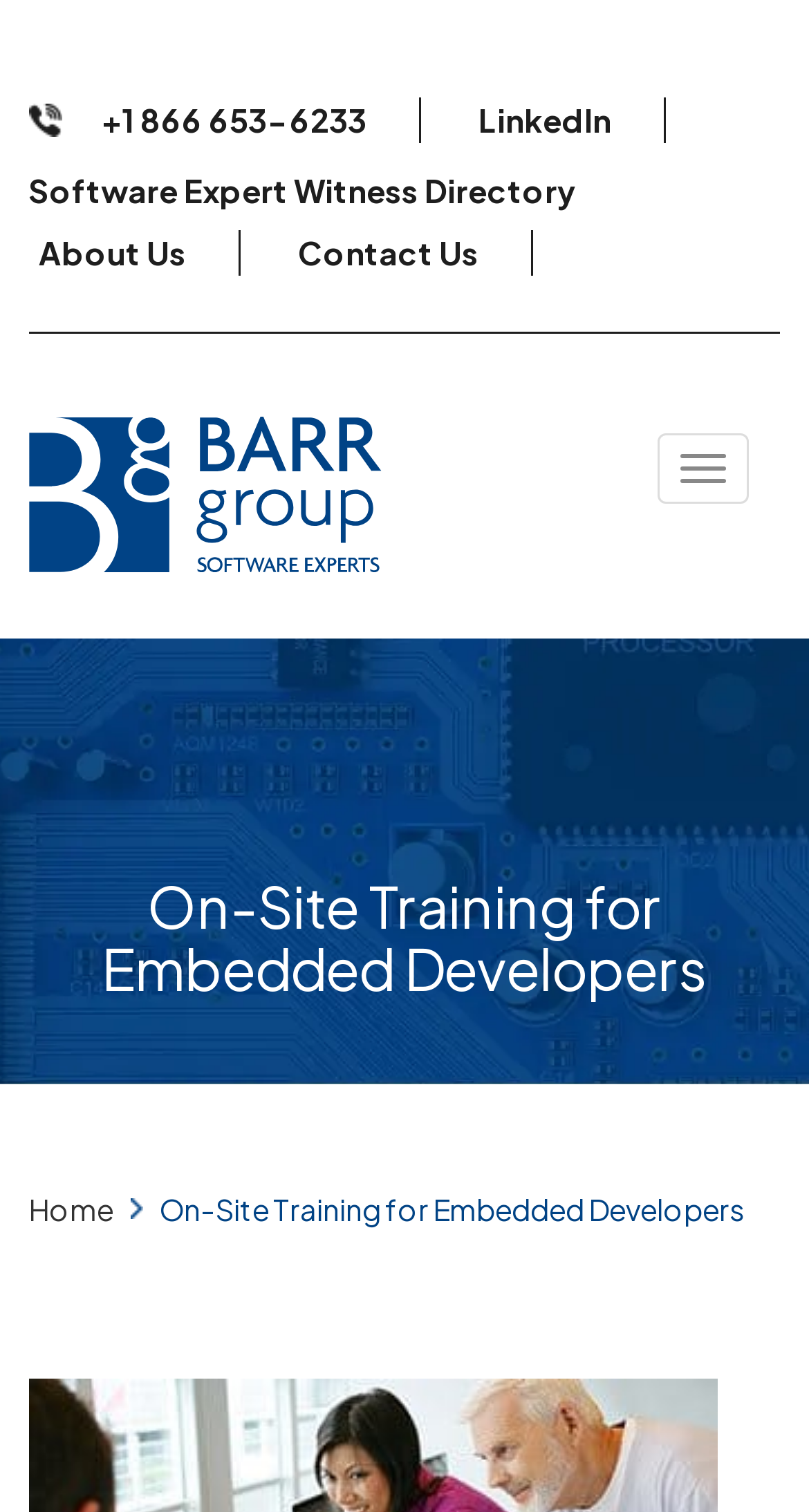Please provide a detailed answer to the question below by examining the image:
How many links are in the top section of the webpage?

I counted the links in the top section of the webpage, which includes the phone number, LinkedIn, Software Expert Witness Directory, About Us, Contact Us, and Barr Group Software Experts. There are 6 links in total.